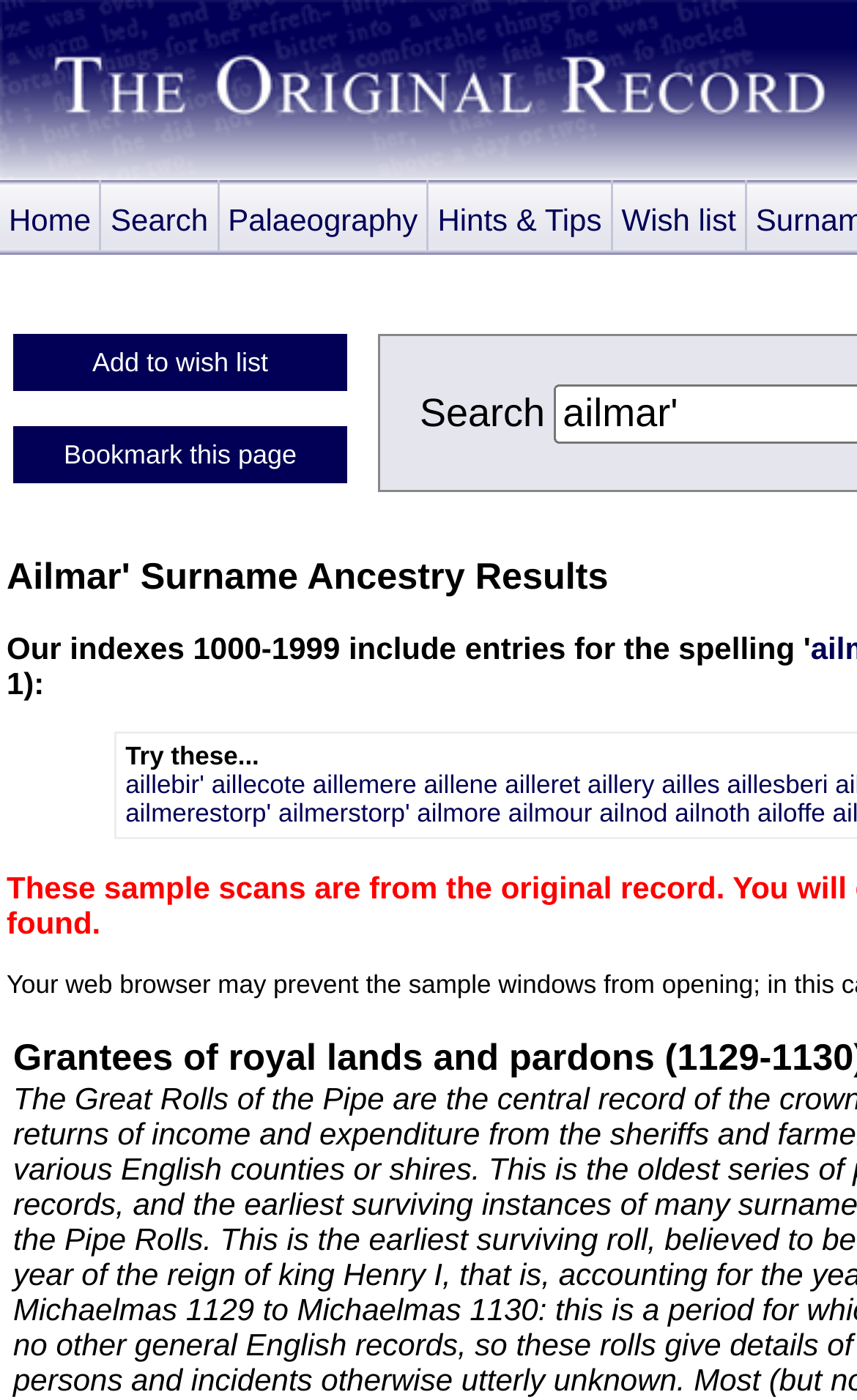Please provide the bounding box coordinate of the region that matches the element description: Bookmark this page. Coordinates should be in the format (top-left x, top-left y, bottom-right x, bottom-right y) and all values should be between 0 and 1.

[0.015, 0.304, 0.405, 0.345]